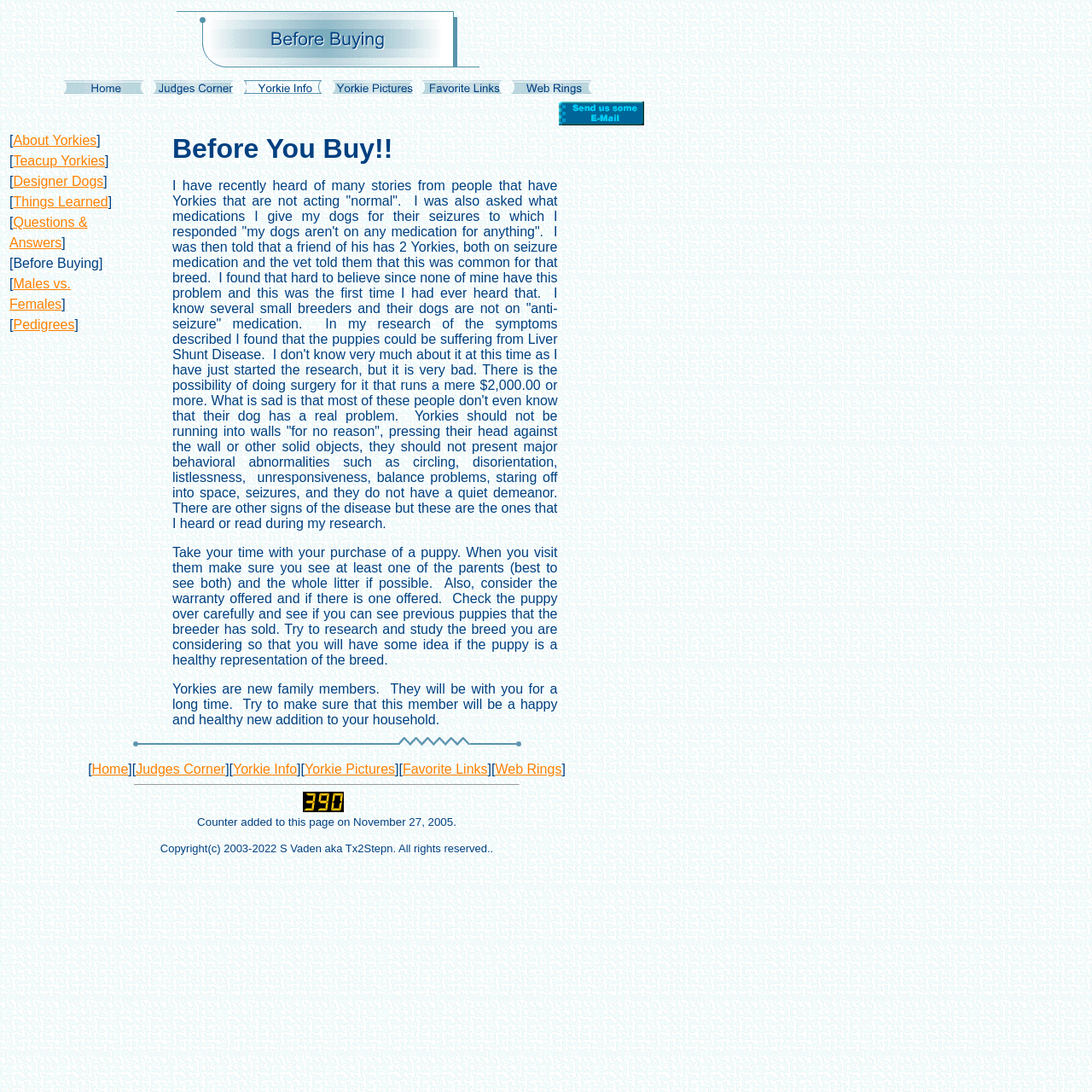How much does surgery for Liver Shunt Disease cost?
Please look at the screenshot and answer in one word or a short phrase.

$2,000.00 or more